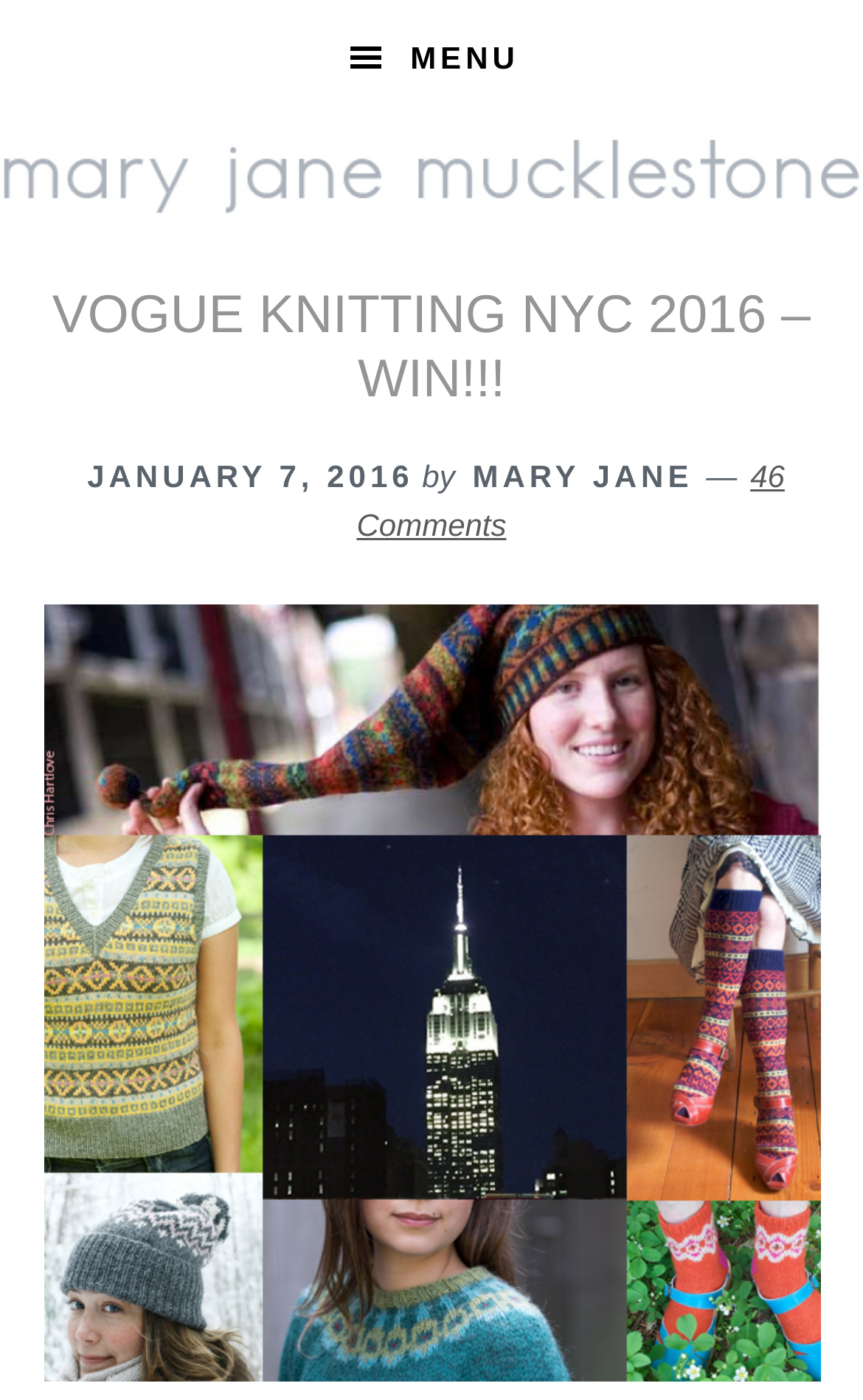Provide a short answer to the following question with just one word or phrase: What is the date of the article?

JANUARY 7, 2016